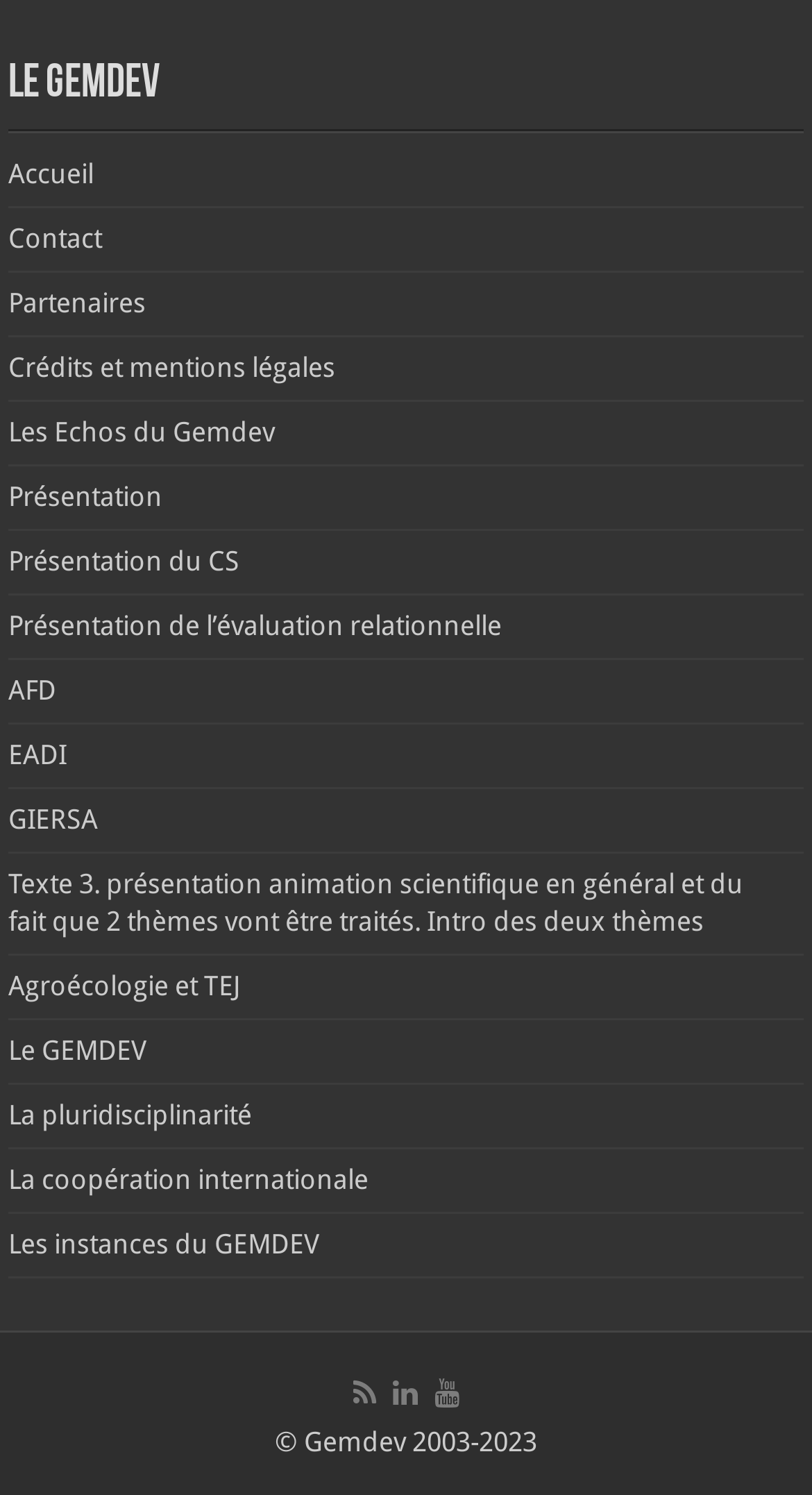Give a concise answer of one word or phrase to the question: 
How many links are there in the main navigation menu?

11